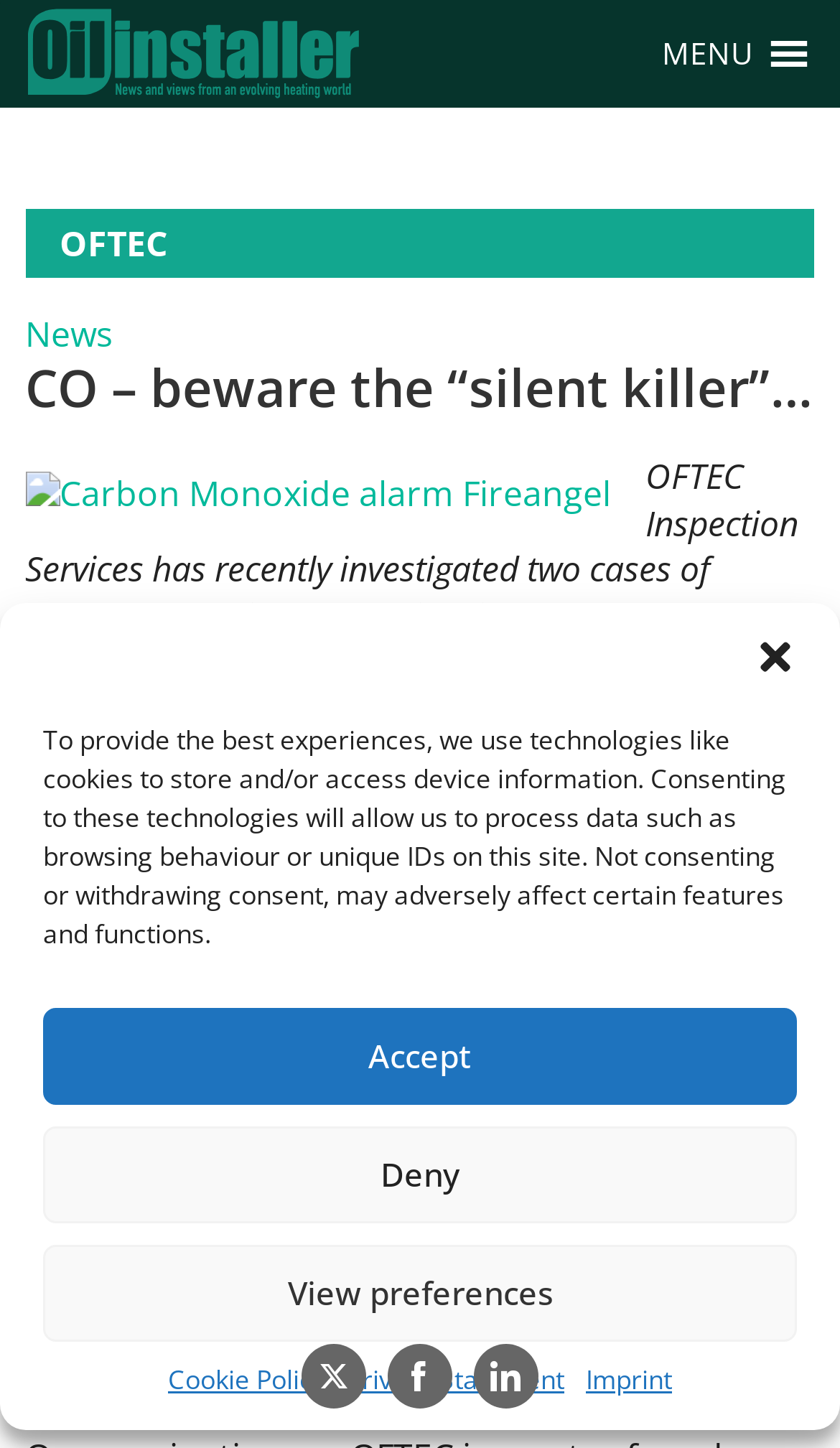Use a single word or phrase to answer the following:
What is the date of the news article?

20 November 2012